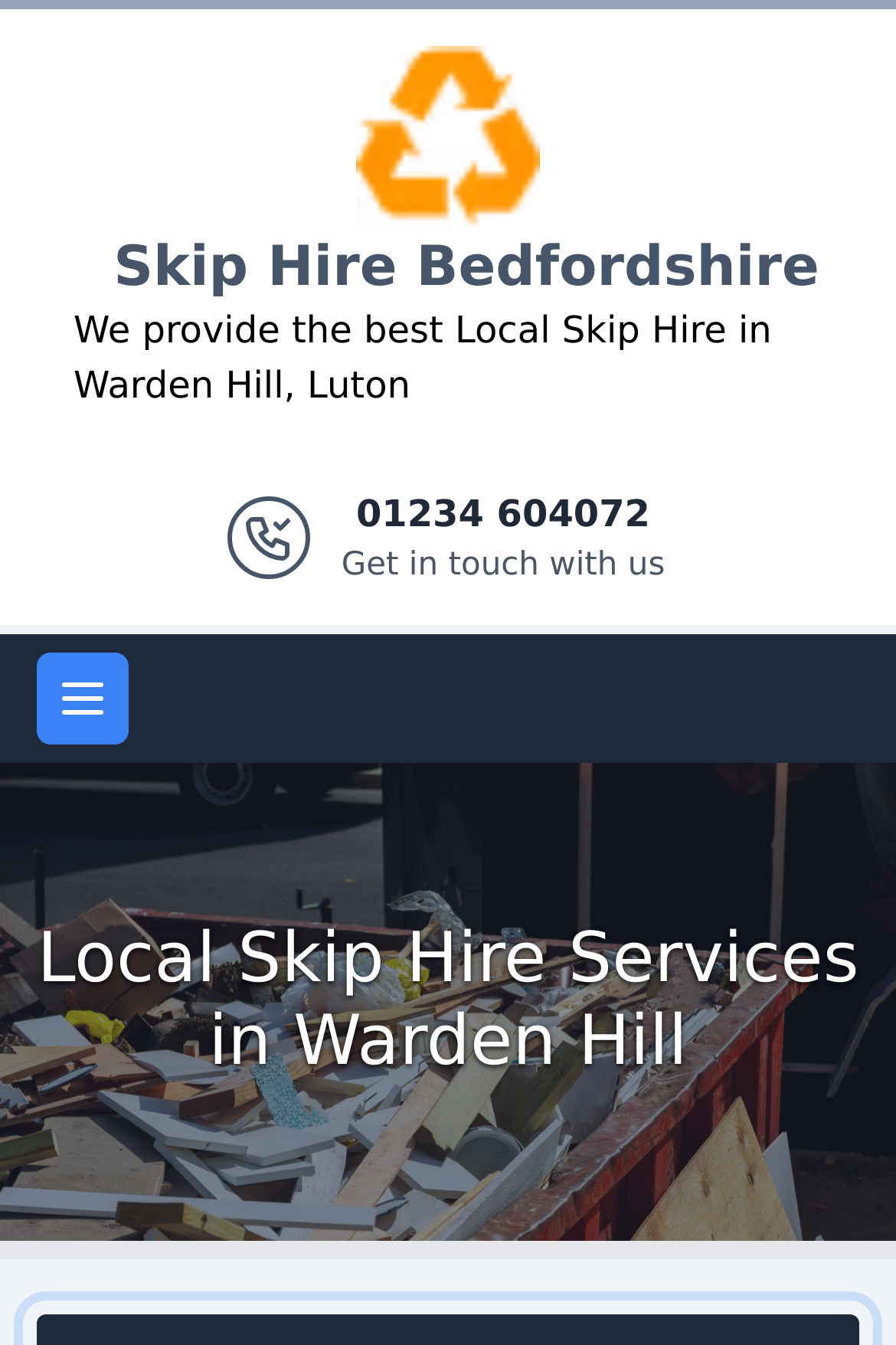Summarize the contents and layout of the webpage in detail.

The webpage is about Local Skip Hire services in Warden Hill, Luton, provided by Skip Hire Bedfordshire. At the top of the page, there is a banner that spans the entire width, containing the company's logo, a link to the company's website, and a brief description of their services. The logo is positioned on the left side of the banner, with the company name written in text next to it. Below the logo, there is a static text that reads "We provide the best Local Skip Hire in Warden Hill, Luton".

To the right of the static text, there is an image, and below it, a link with the company's phone number, "01234 604072 Get in touch with us". On the top-right corner of the banner, there is a button to open the main menu.

Below the banner, there is a heading that reads "Local Skip Hire Services in Warden Hill", which takes up the full width of the page.